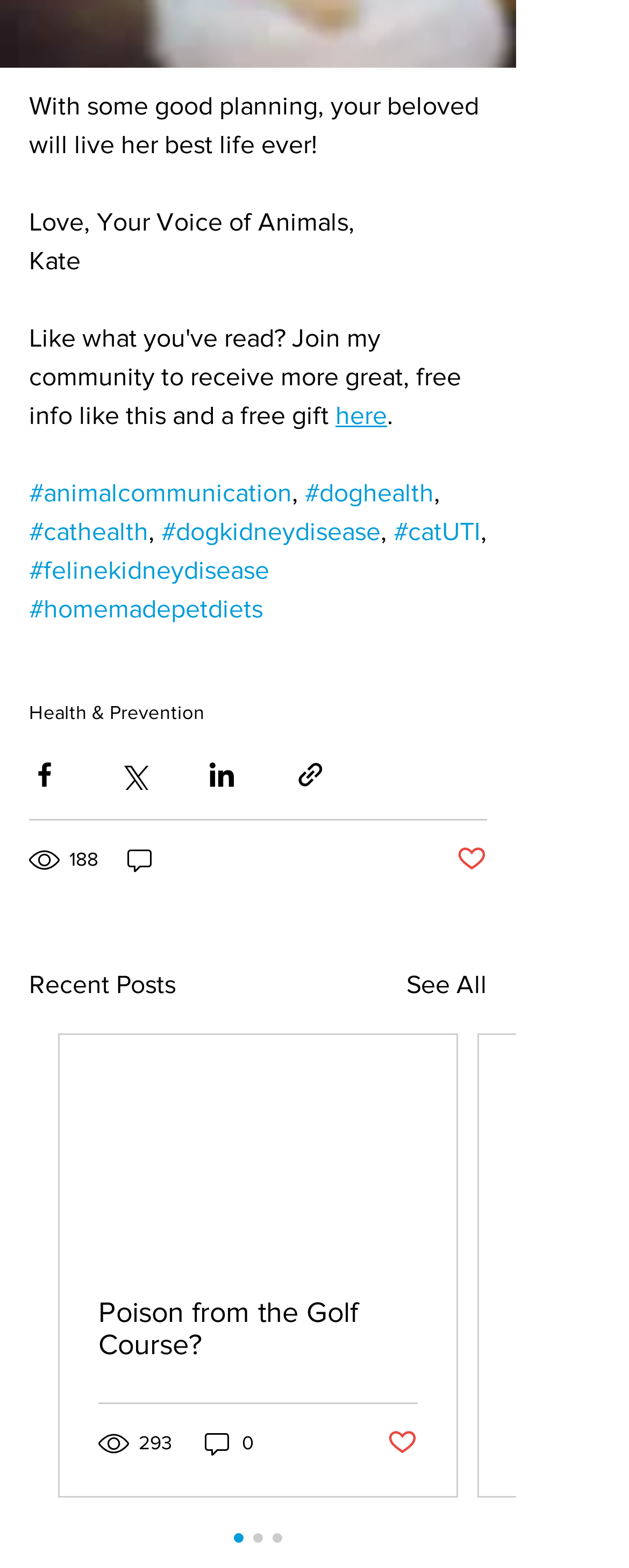What is the name of the author?
Provide an in-depth answer to the question, covering all aspects.

The author's name is mentioned in the static text element 'Kate' with bounding box coordinates [0.046, 0.157, 0.128, 0.174].